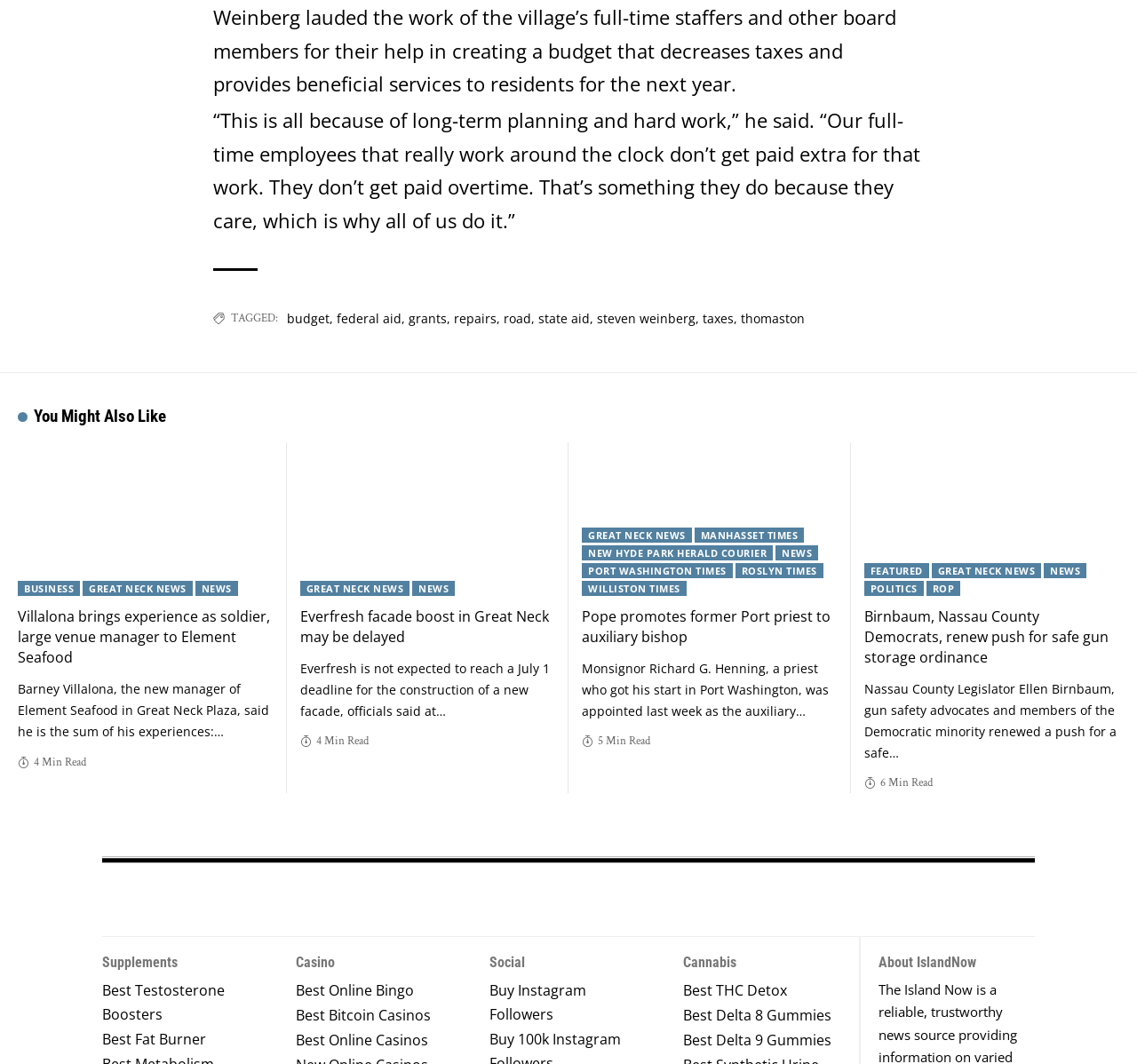Please locate the bounding box coordinates of the element that needs to be clicked to achieve the following instruction: "Click the 'Home' link". The coordinates should be four float numbers between 0 and 1, i.e., [left, top, right, bottom].

None